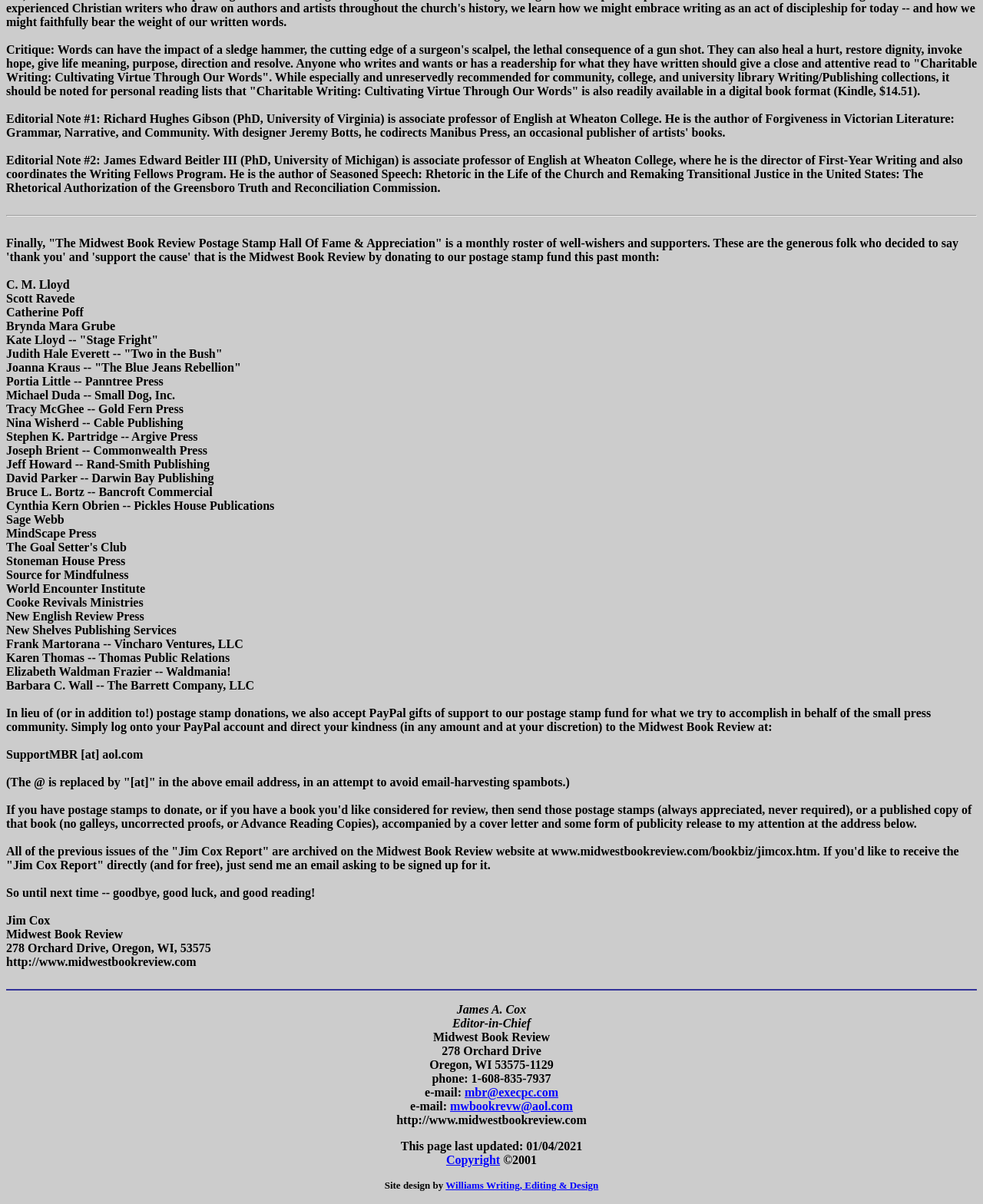What is the email address to send donations to the Midwest Book Review?
Based on the visual information, provide a detailed and comprehensive answer.

The webpage provides an email address, SupportMBR@aol.com, where donations can be sent to support the Midwest Book Review's postage stamp fund.